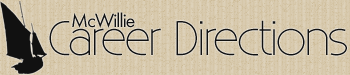Refer to the image and provide an in-depth answer to the question:
What is the purpose of the warm background?

The warm, textured background of the logo appears to be intentionally designed to create an inviting and approachable feel. This aesthetic choice likely reflects the organization's commitment to helping individuals navigate their career paths with confidence and clarity, making the logo more appealing and welcoming to potential clients.